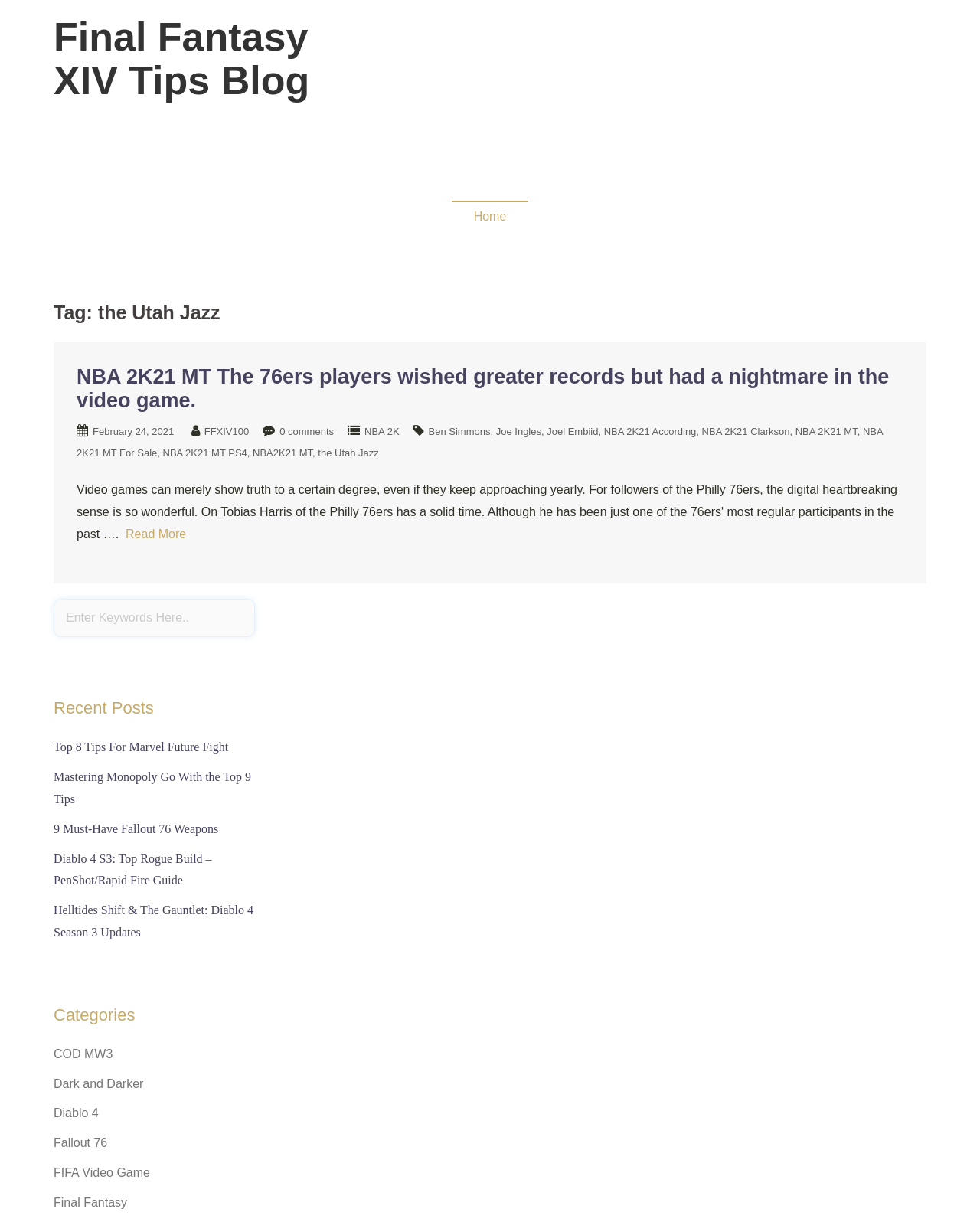What is the topic of the post with the tag 'the Utah Jazz'?
Refer to the image and answer the question using a single word or phrase.

NBA 2K21 MT